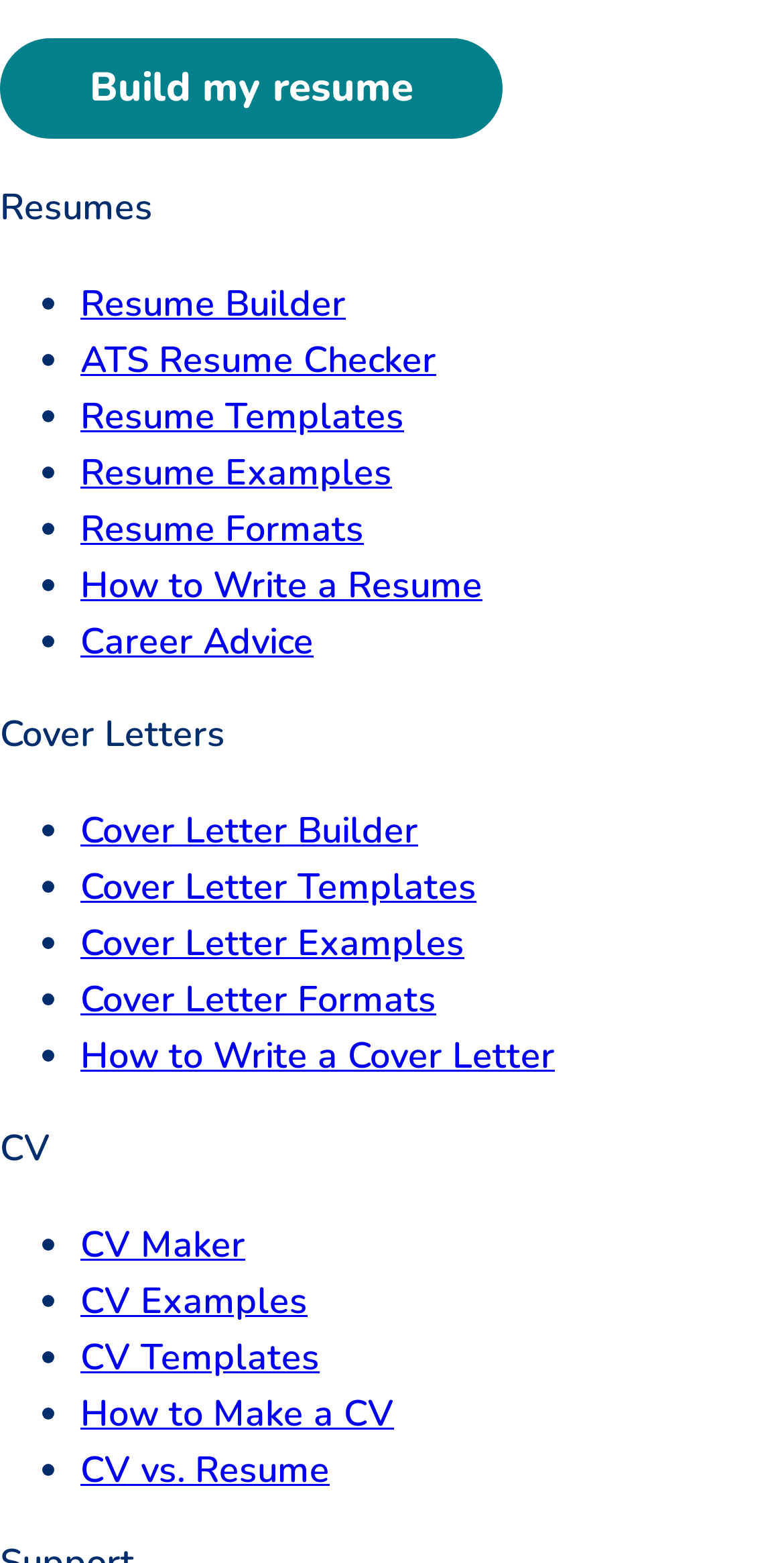Please identify the coordinates of the bounding box that should be clicked to fulfill this instruction: "Visit About Us".

[0.103, 0.822, 0.303, 0.853]